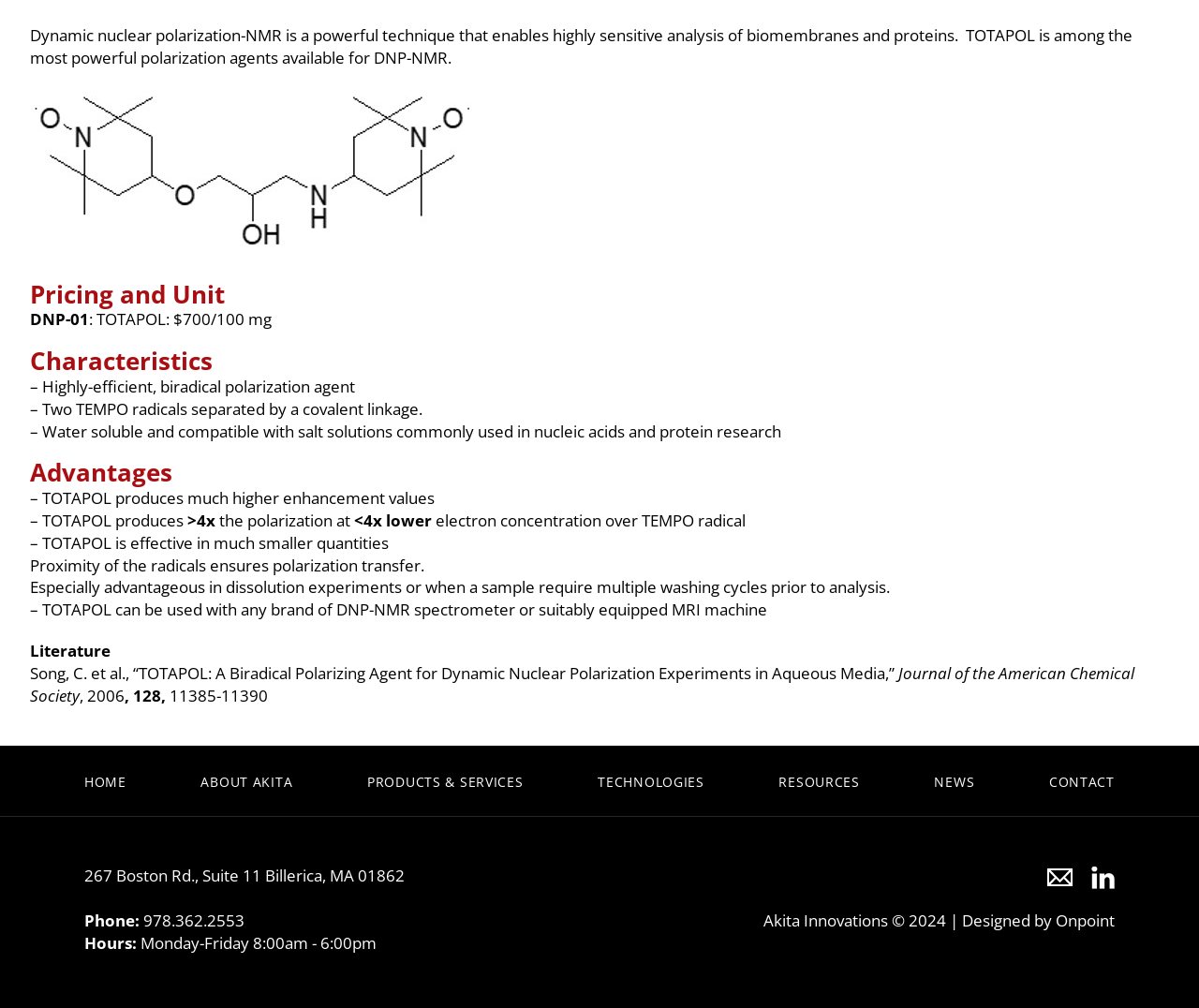Determine the bounding box coordinates for the UI element matching this description: "News".

[0.779, 0.767, 0.813, 0.784]